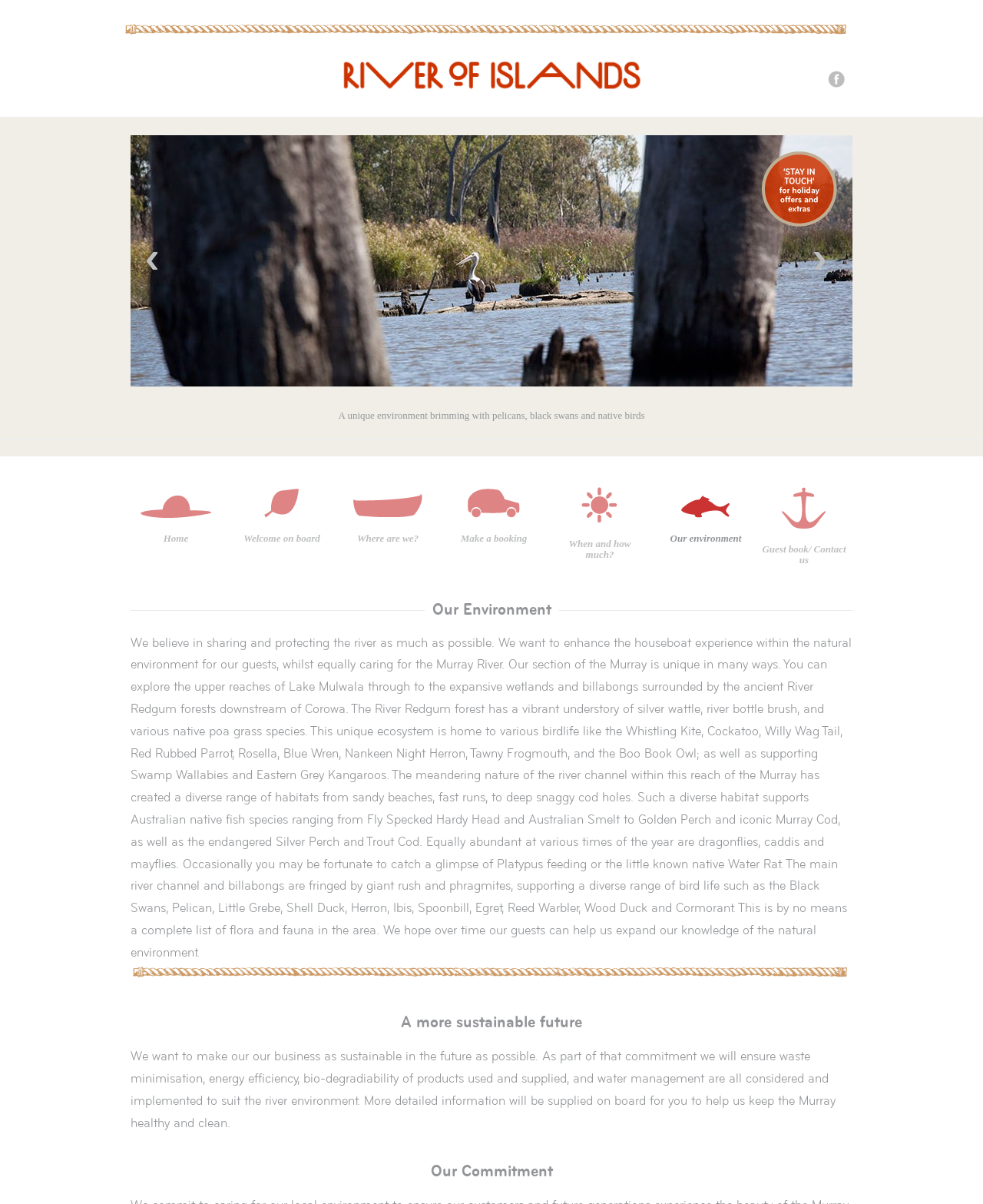Refer to the element description Our environment and identify the corresponding bounding box in the screenshot. Format the coordinates as (top-left x, top-left y, bottom-right x, bottom-right y) with values in the range of 0 to 1.

[0.672, 0.426, 0.764, 0.452]